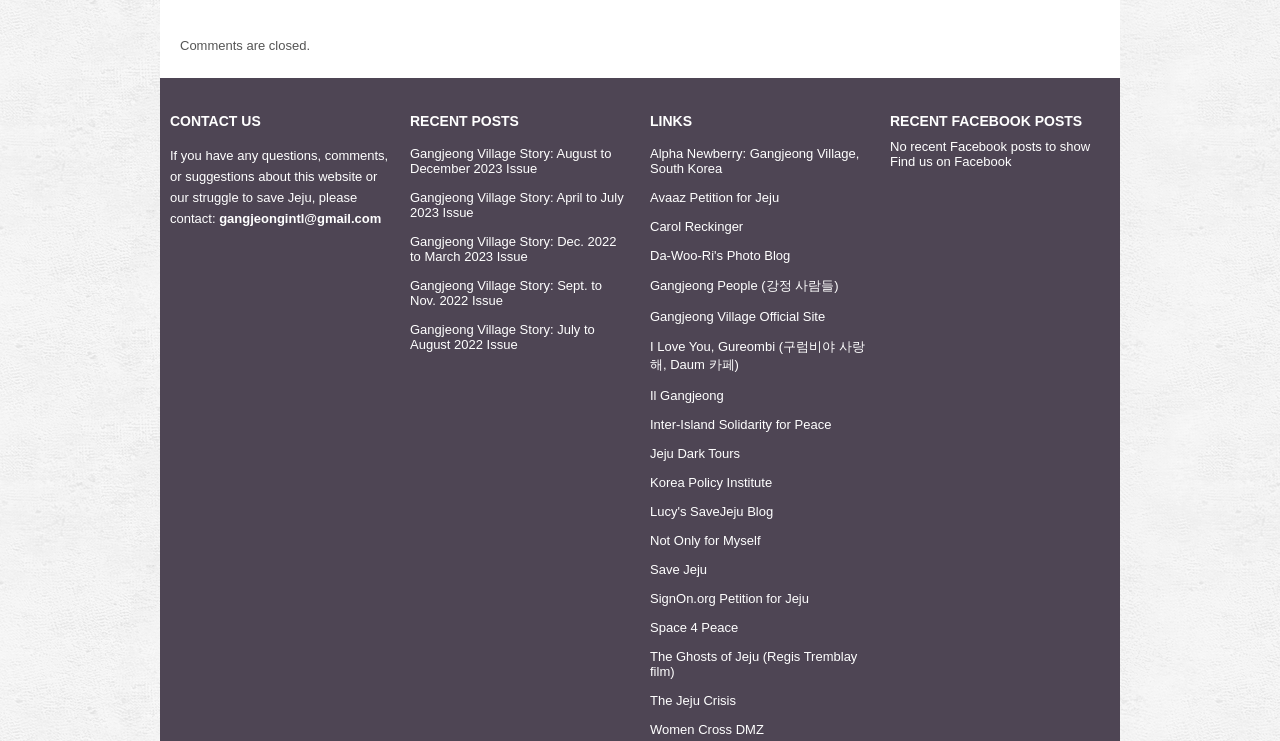Find the bounding box coordinates for the area that should be clicked to accomplish the instruction: "Visit Alpha Newberry: Gangjeong Village, South Korea".

[0.508, 0.197, 0.671, 0.238]